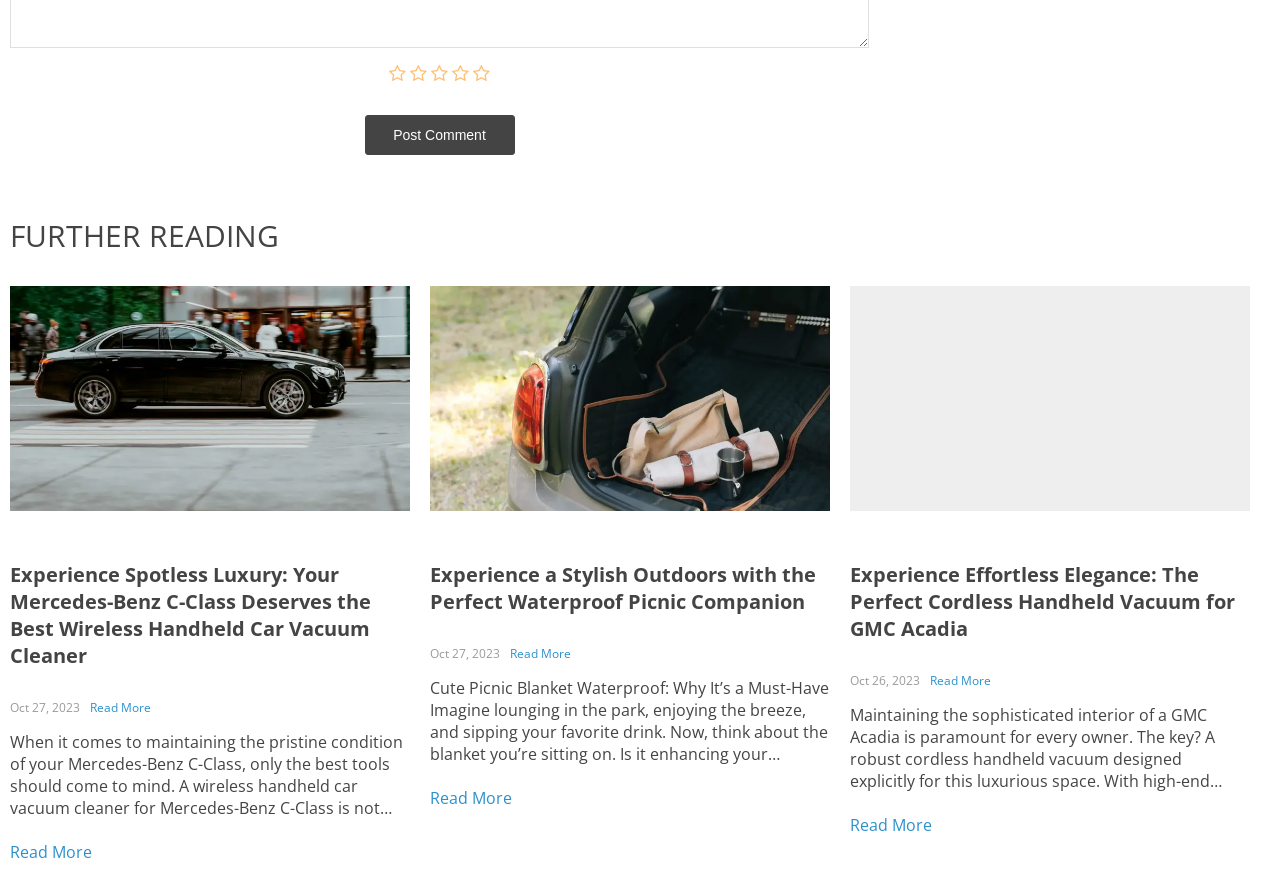Find the bounding box coordinates of the clickable region needed to perform the following instruction: "Read more about 'Experience a Stylish Outdoors with the Perfect Waterproof Picnic Companion'". The coordinates should be provided as four float numbers between 0 and 1, i.e., [left, top, right, bottom].

[0.336, 0.637, 0.637, 0.698]